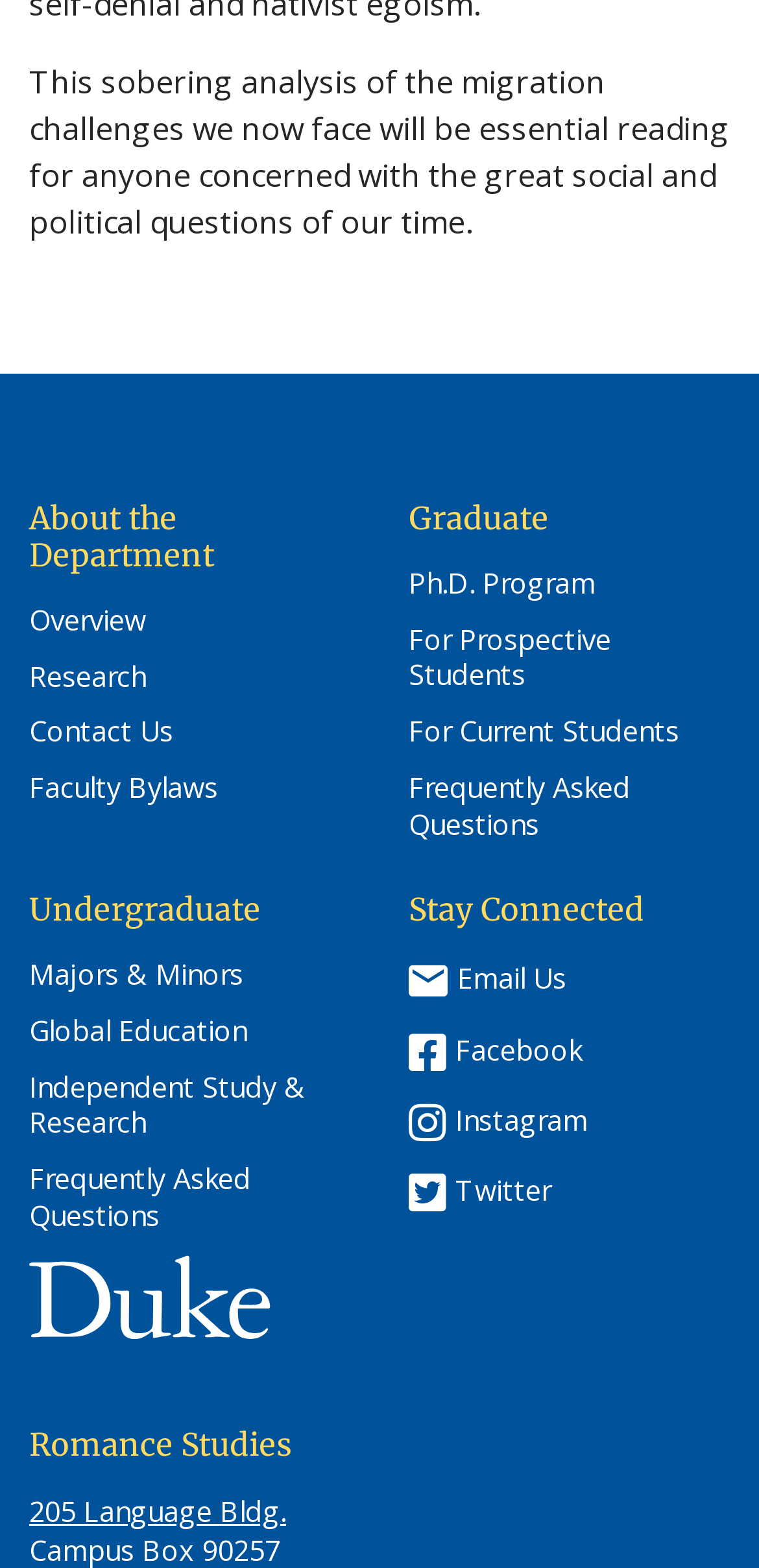Please determine the bounding box coordinates of the area that needs to be clicked to complete this task: 'Contact the department via email'. The coordinates must be four float numbers between 0 and 1, formatted as [left, top, right, bottom].

[0.6, 0.611, 0.746, 0.641]